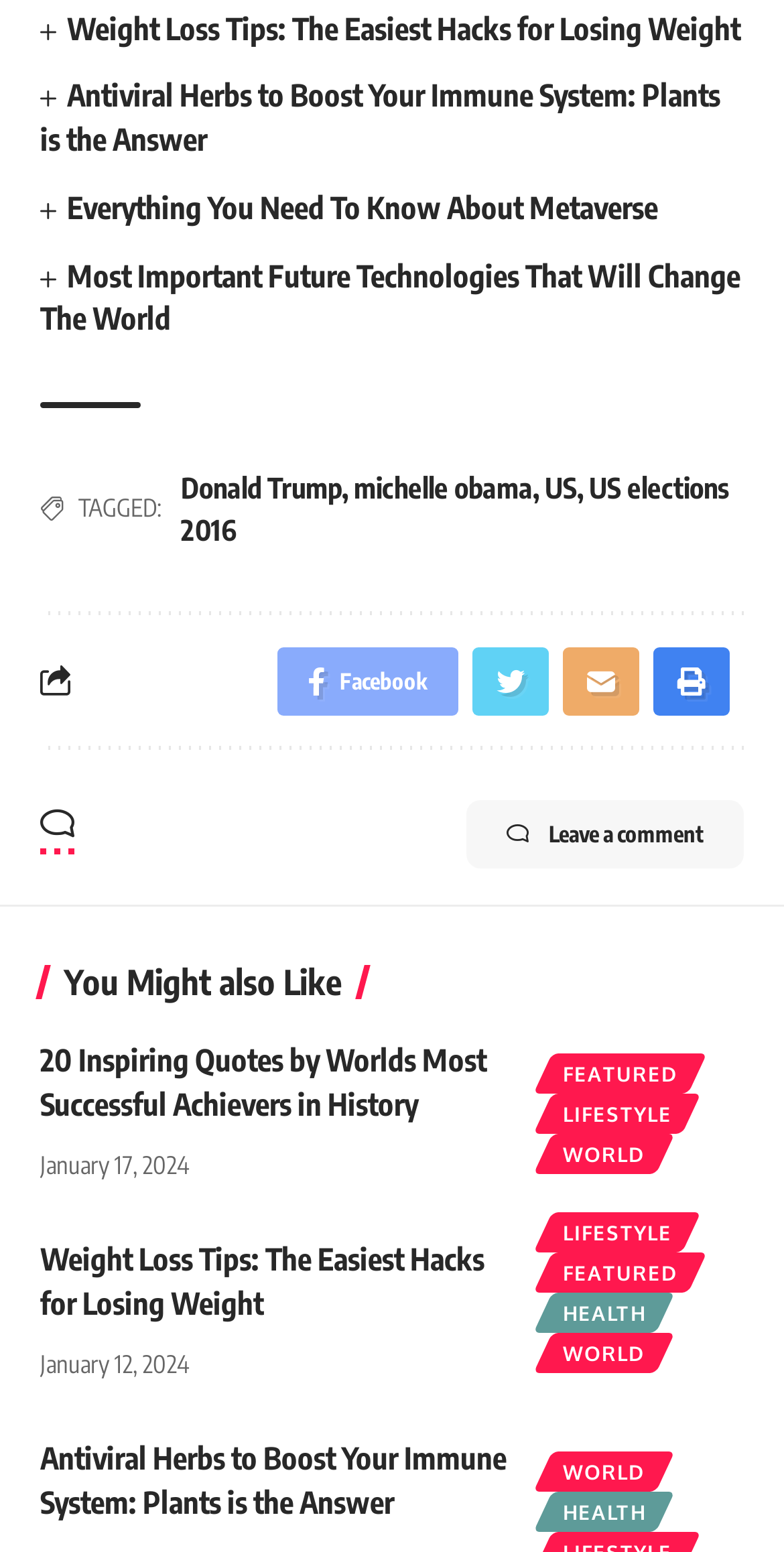Respond to the question below with a single word or phrase:
How many links are tagged with 'US'?

2